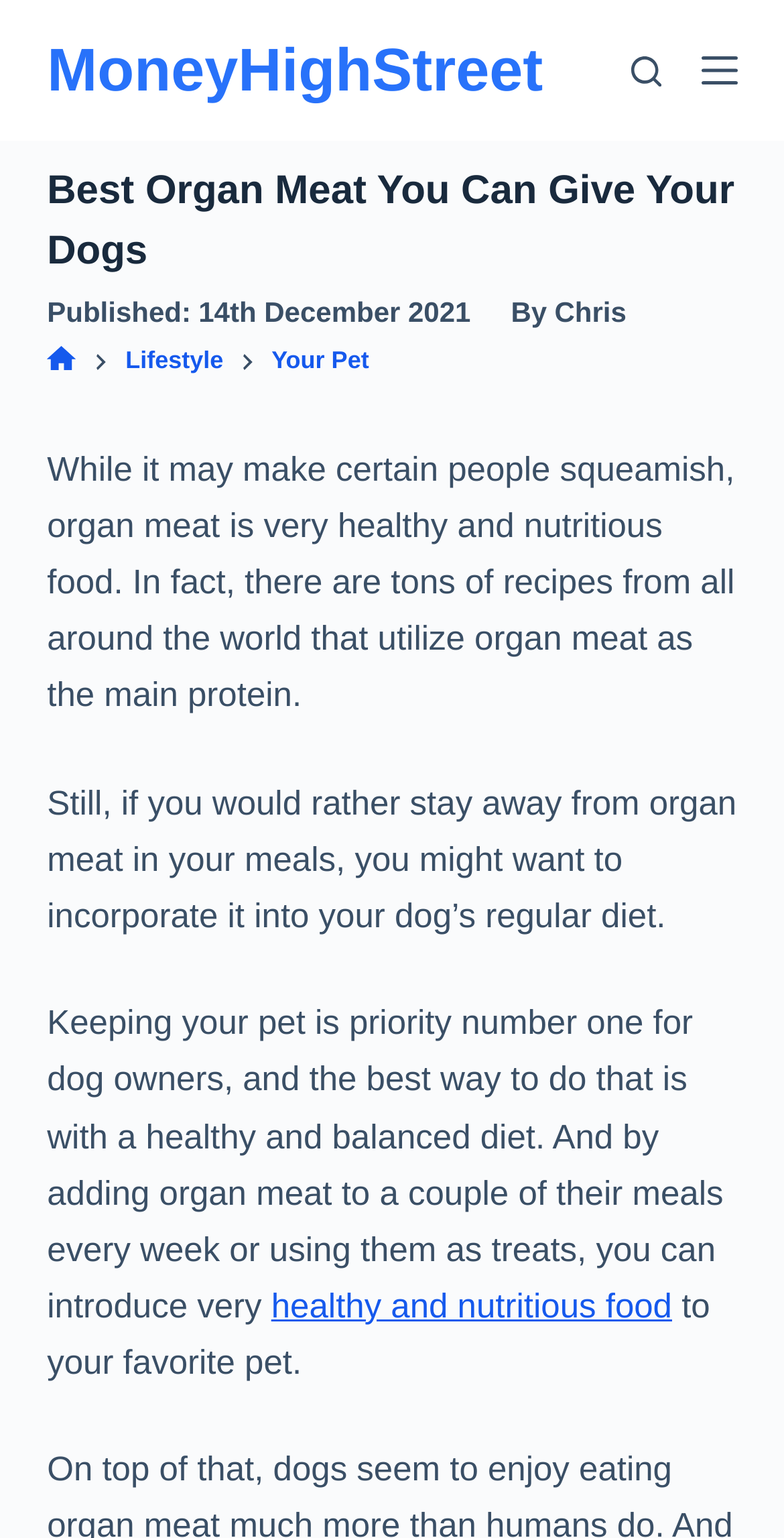Determine the main text heading of the webpage and provide its content.

Best Organ Meat You Can Give Your Dogs